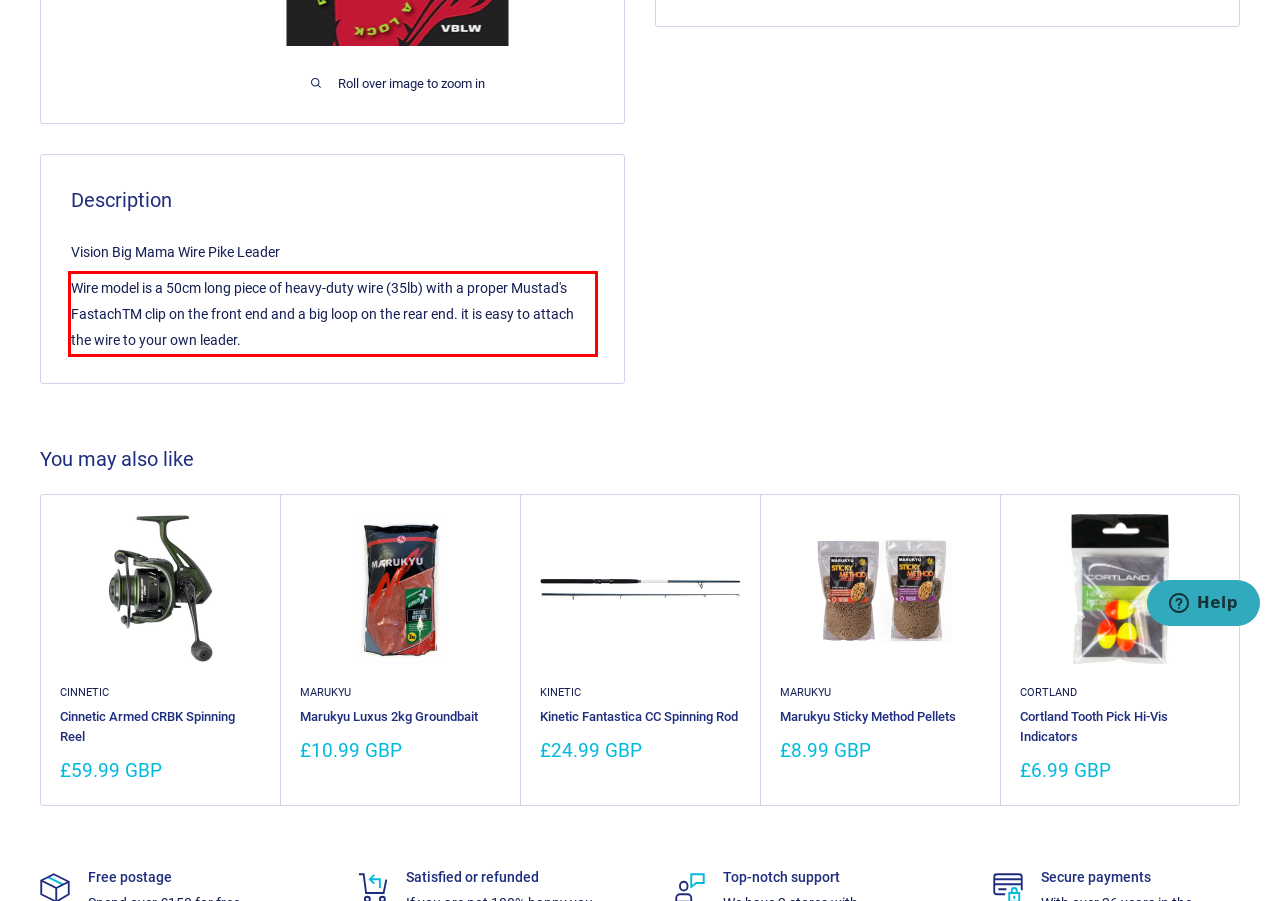Given a screenshot of a webpage with a red bounding box, extract the text content from the UI element inside the red bounding box.

Wire model is a 50cm long piece of heavy-duty wire (35lb) with a proper Mustad's FastachTM clip on the front end and a big loop on the rear end. it is easy to attach the wire to your own leader.